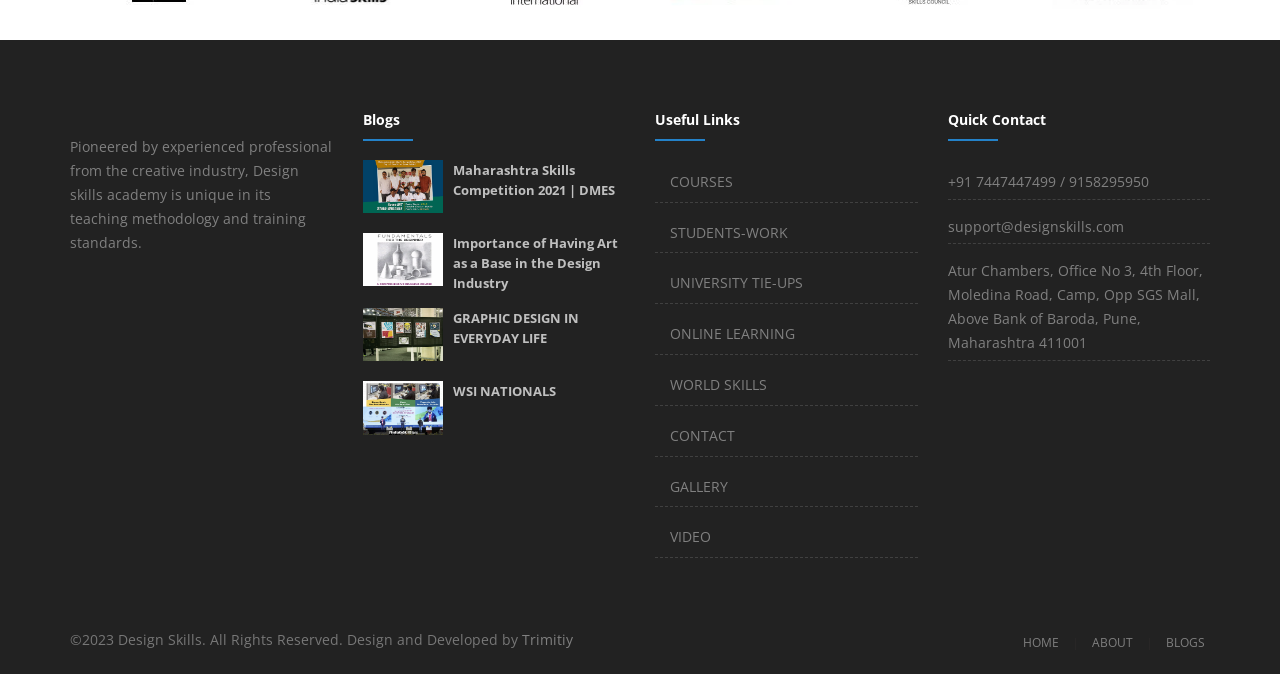Can you pinpoint the bounding box coordinates for the clickable element required for this instruction: "Read the blog about Maharashtra Skills Competition 2021"? The coordinates should be four float numbers between 0 and 1, i.e., [left, top, right, bottom].

[0.354, 0.238, 0.48, 0.295]